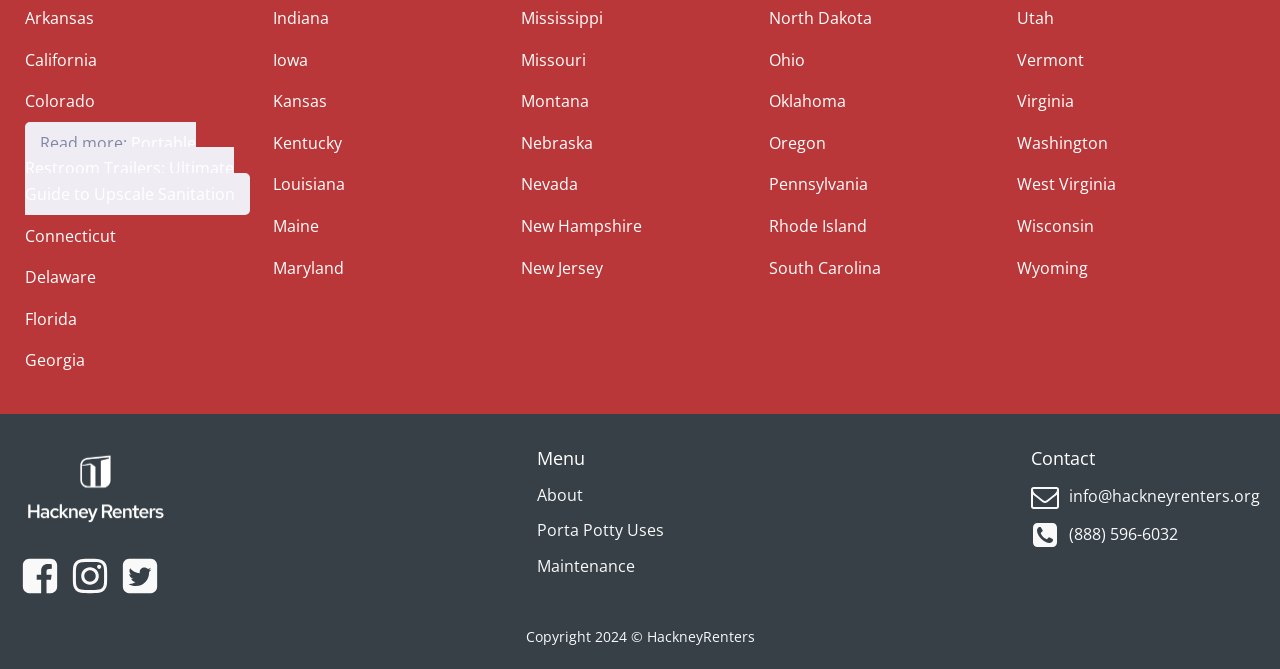Can you provide the bounding box coordinates for the element that should be clicked to implement the instruction: "Click on Arkansas"?

[0.02, 0.01, 0.073, 0.043]